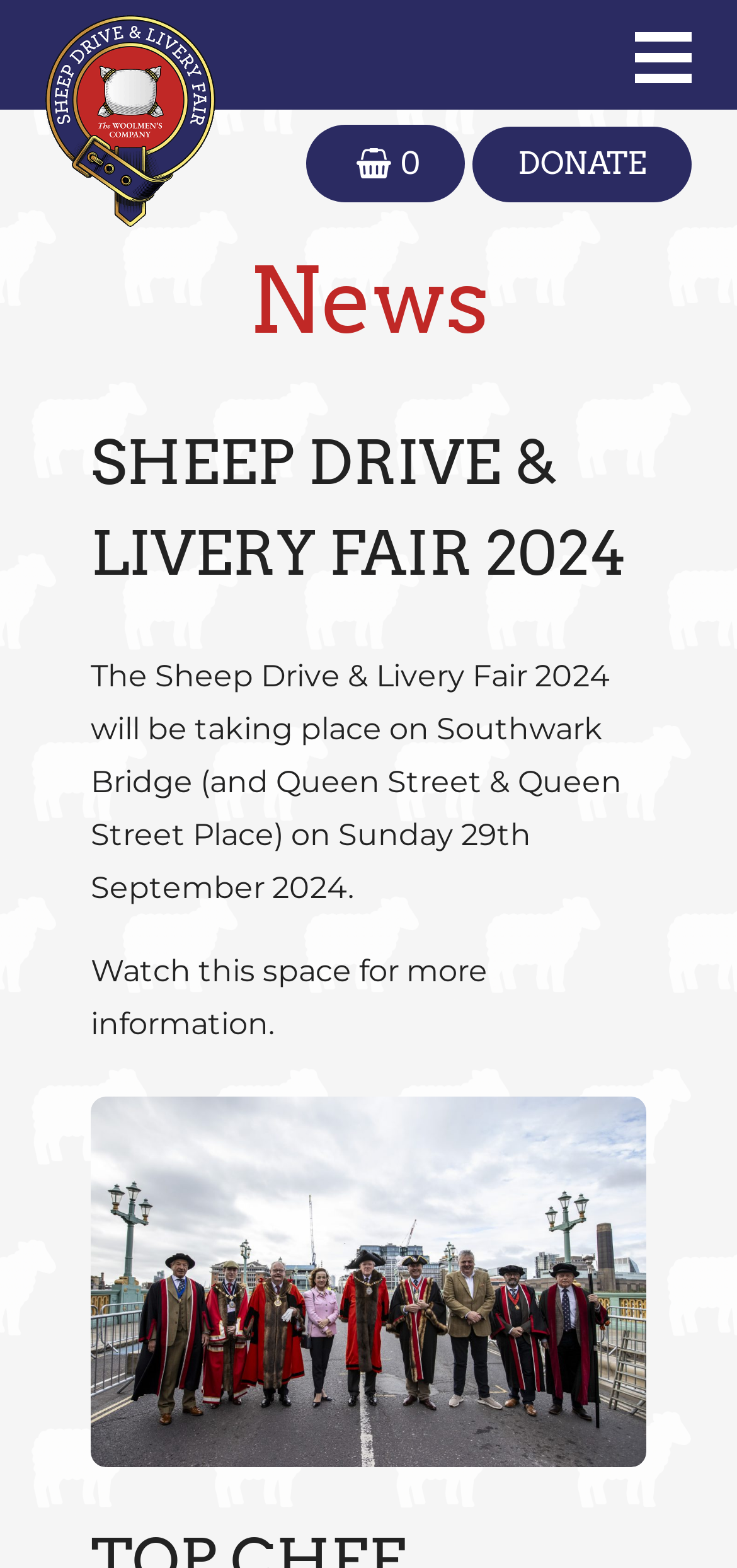Based on the element description "Primary Menu", predict the bounding box coordinates of the UI element.

[0.836, 0.014, 0.959, 0.06]